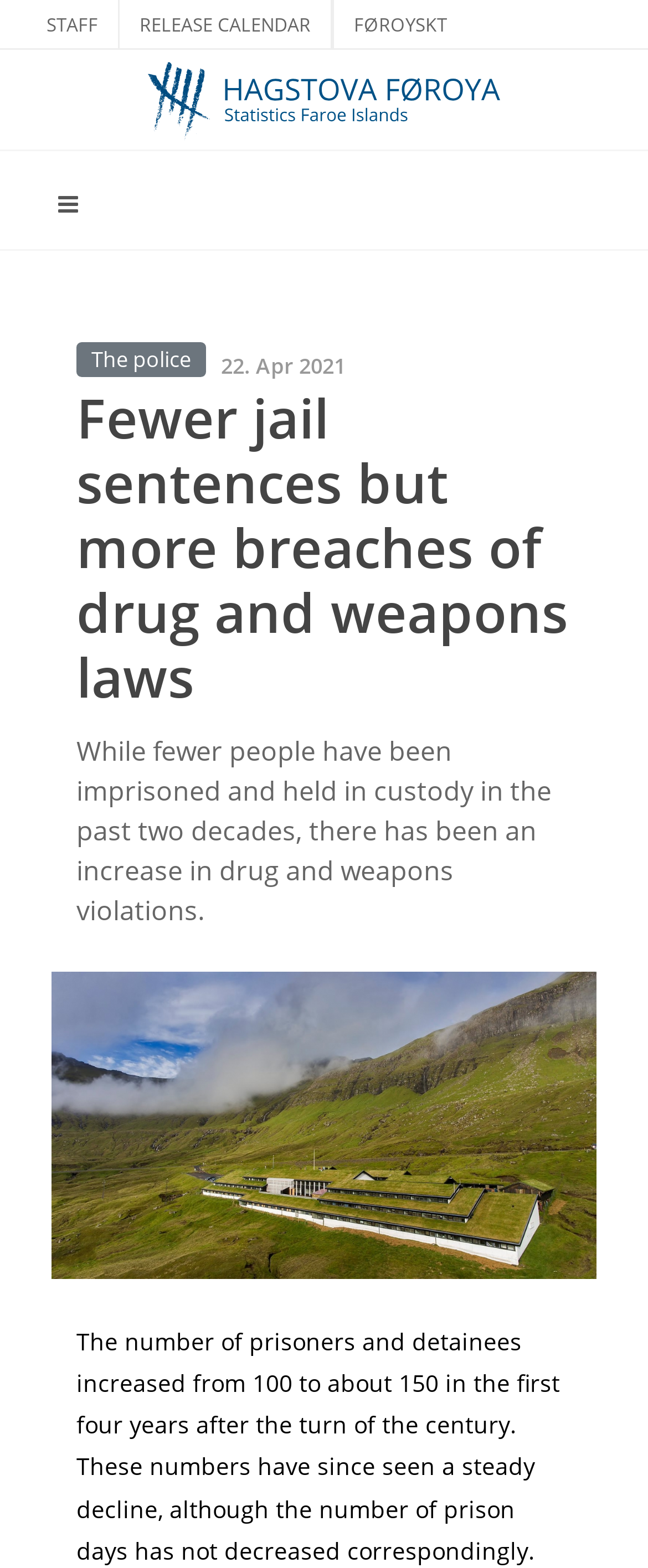Please reply to the following question using a single word or phrase: 
What is the date mentioned in the webpage?

22. Apr 2021